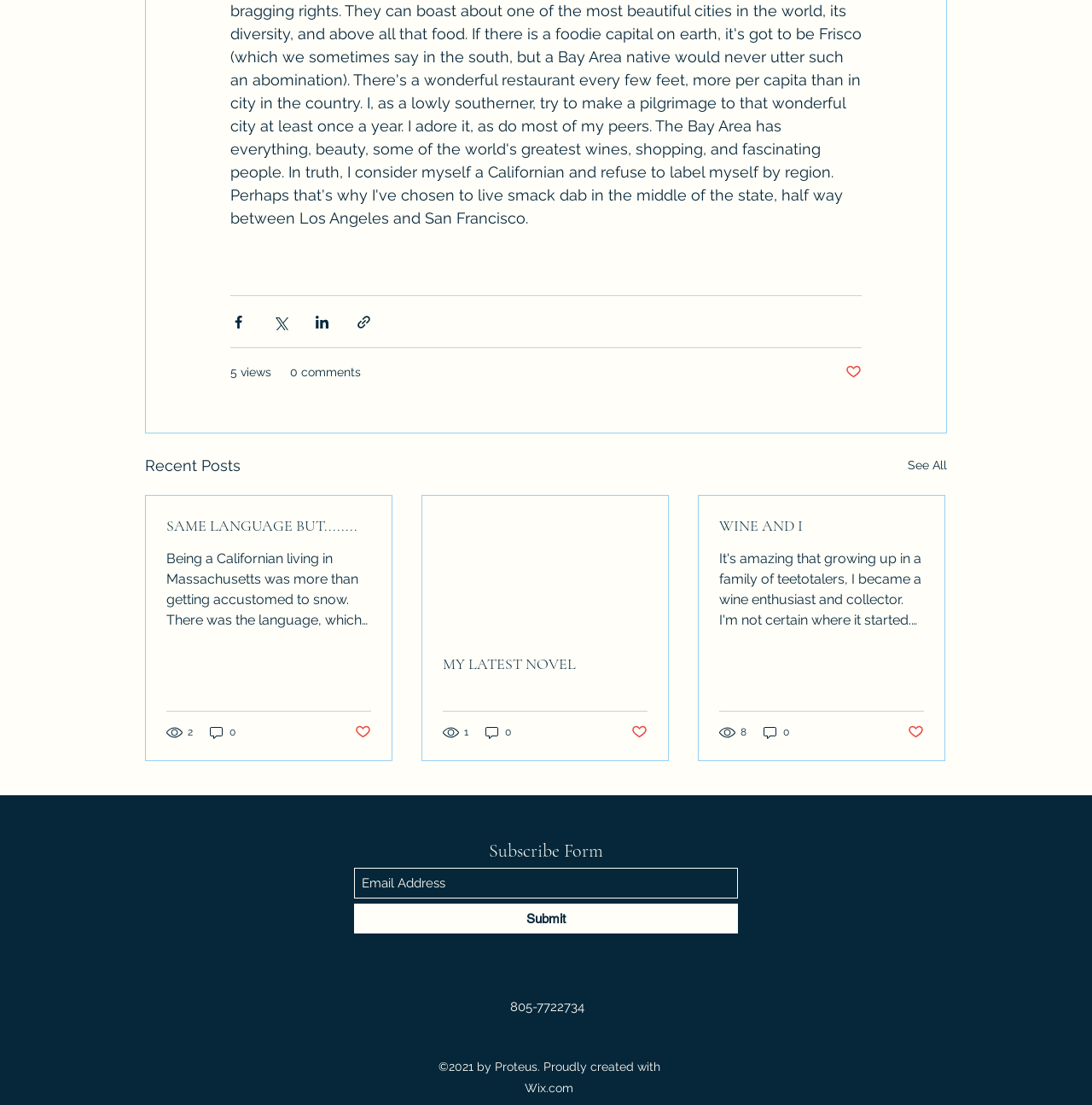What is the contact phone number provided?
From the details in the image, provide a complete and detailed answer to the question.

I searched the webpage and found a static text element with the phone number '805-7722734'. This phone number is likely provided as a contact method.